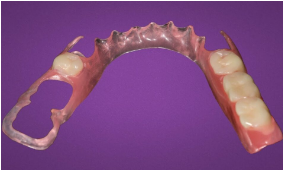Analyze the image and give a detailed response to the question:
What is the purpose of the dental appliance?

The caption explains that the dental appliance is designed to aid individuals with missing teeth, offering both comfort and aesthetic appeal, and enhancing the wearer's smile and functionality.